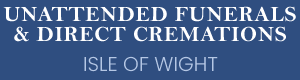Where is the location of the funeral service?
Use the image to answer the question with a single word or phrase.

Isle of Wight